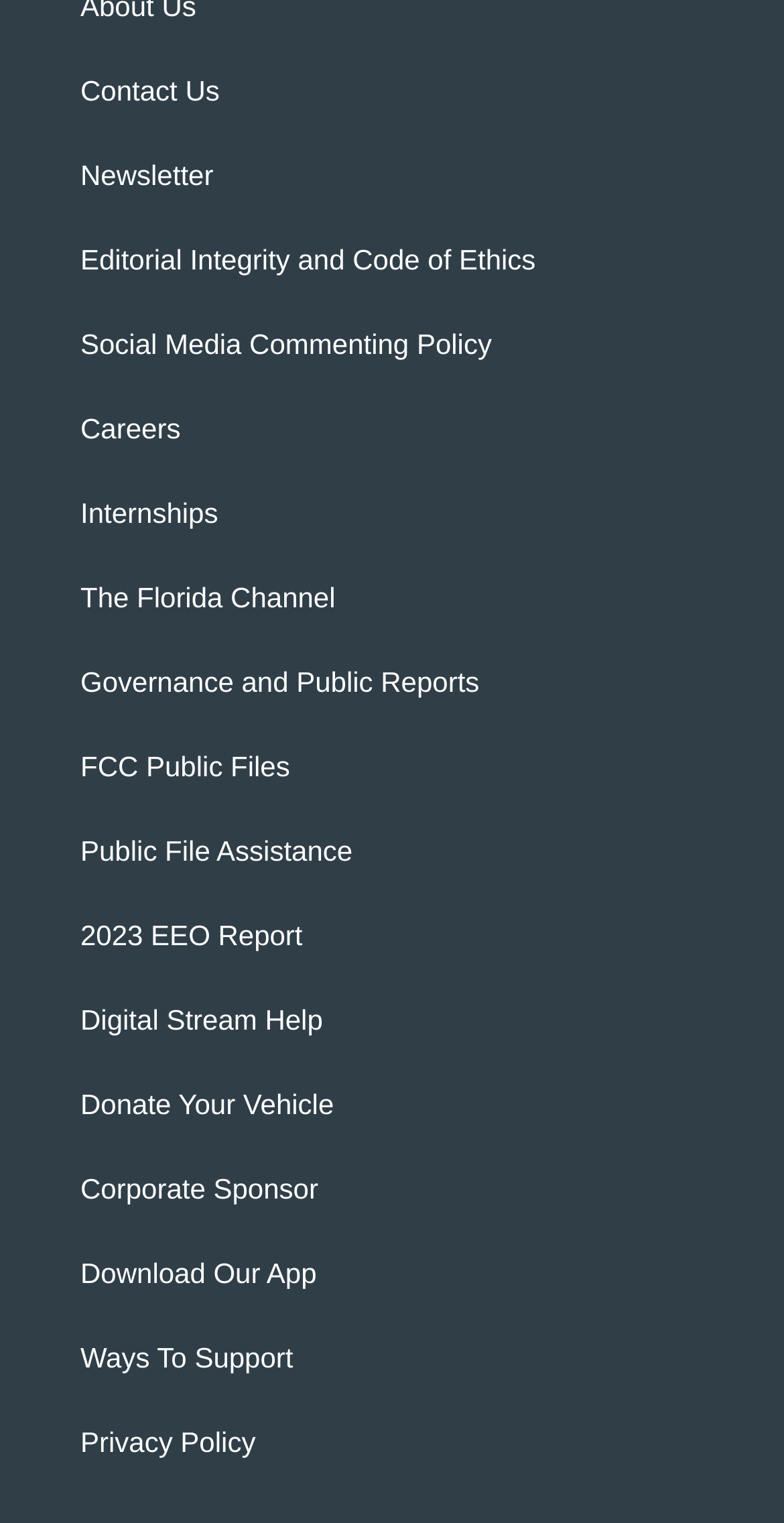What is the purpose of the link 'Donate Your Vehicle'?
Please respond to the question with as much detail as possible.

I inferred the purpose of the link 'Donate Your Vehicle' by examining the context of the link, which suggests that it is related to a charitable organization or cause that accepts vehicle donations.